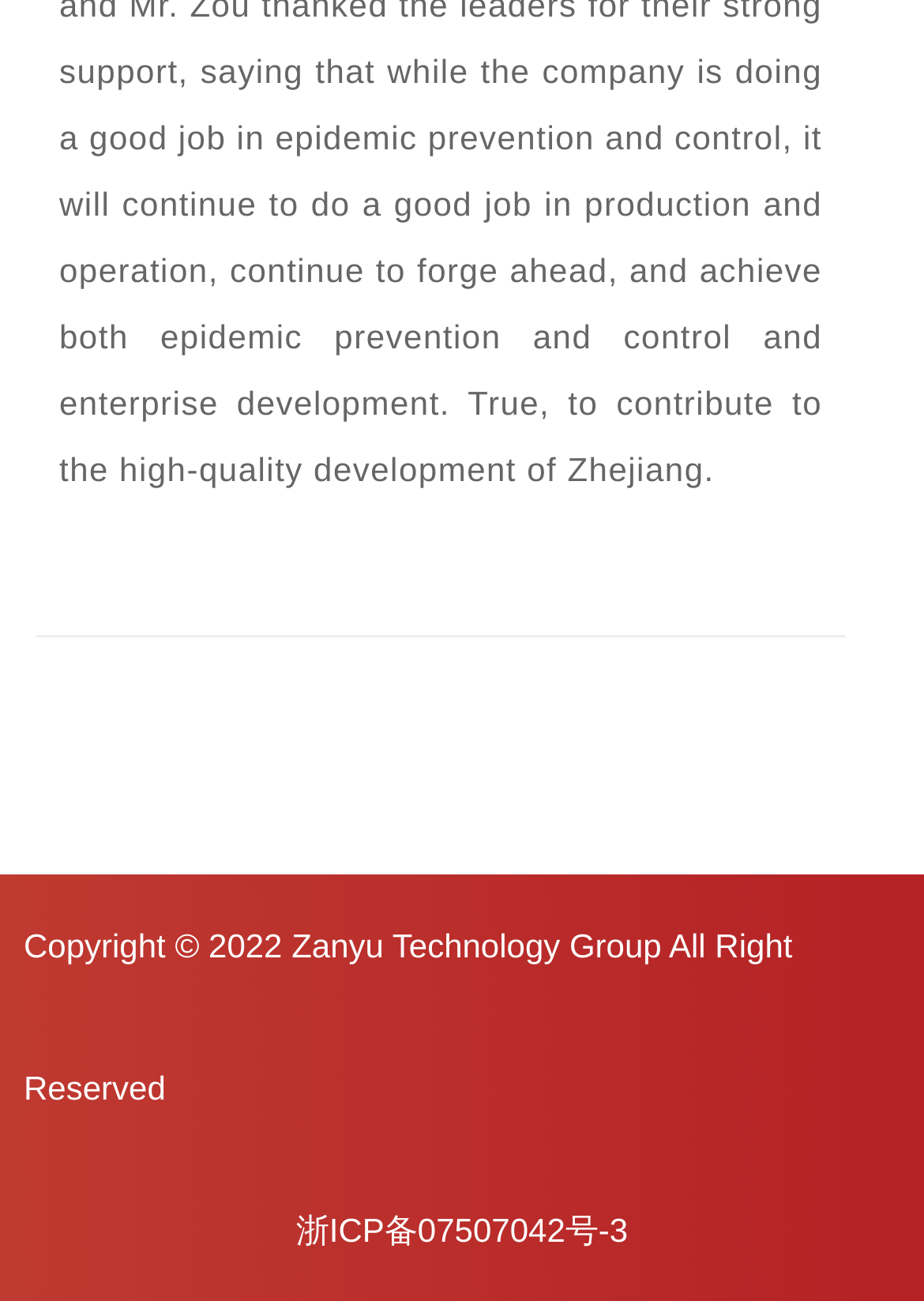Using the element description: "浙ICP备07507042号-3", determine the bounding box coordinates for the specified UI element. The coordinates should be four float numbers between 0 and 1, [left, top, right, bottom].

[0.295, 0.93, 0.705, 0.96]